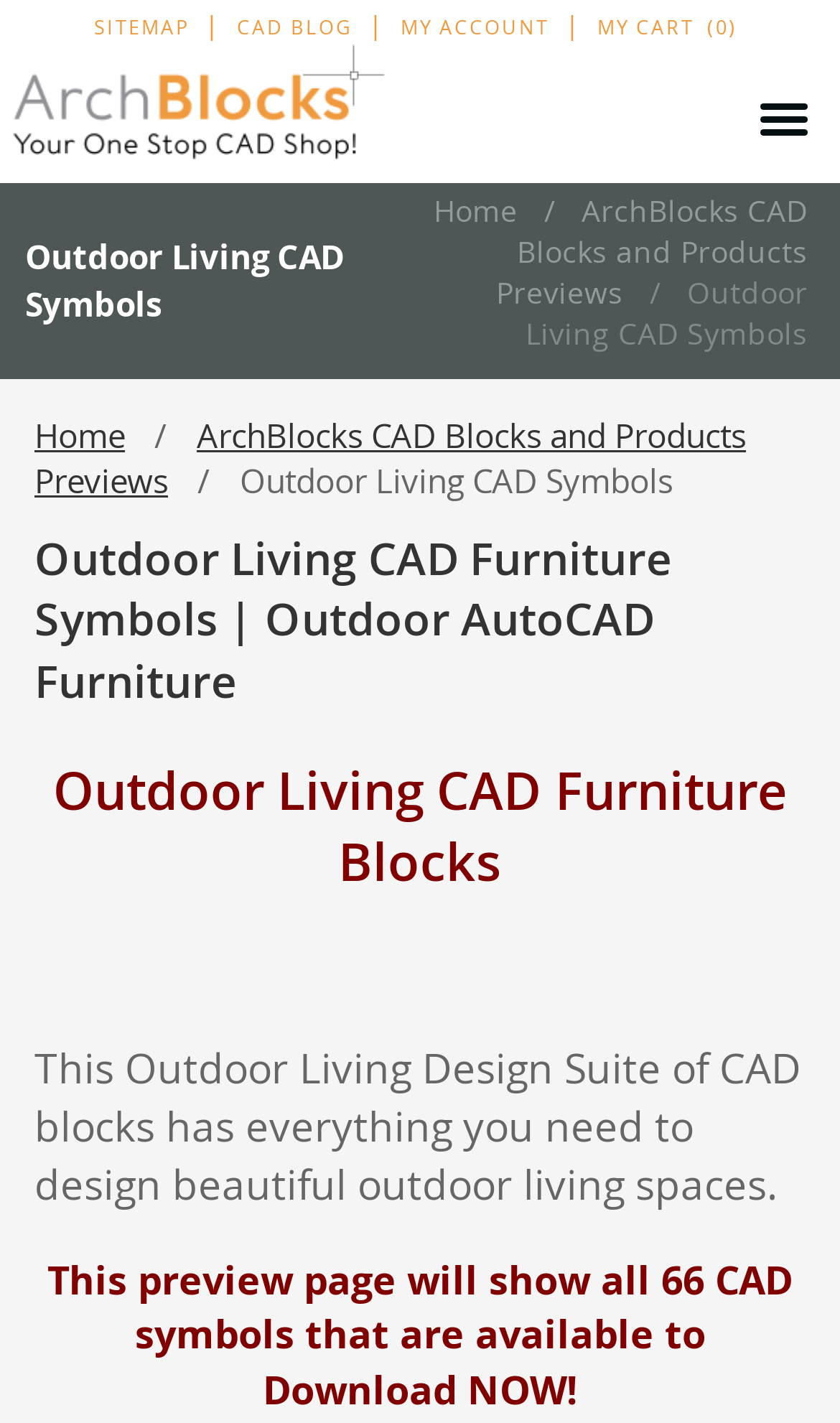Locate the bounding box of the UI element described by: "My Cart0" in the given webpage screenshot.

[0.711, 0.009, 0.888, 0.029]